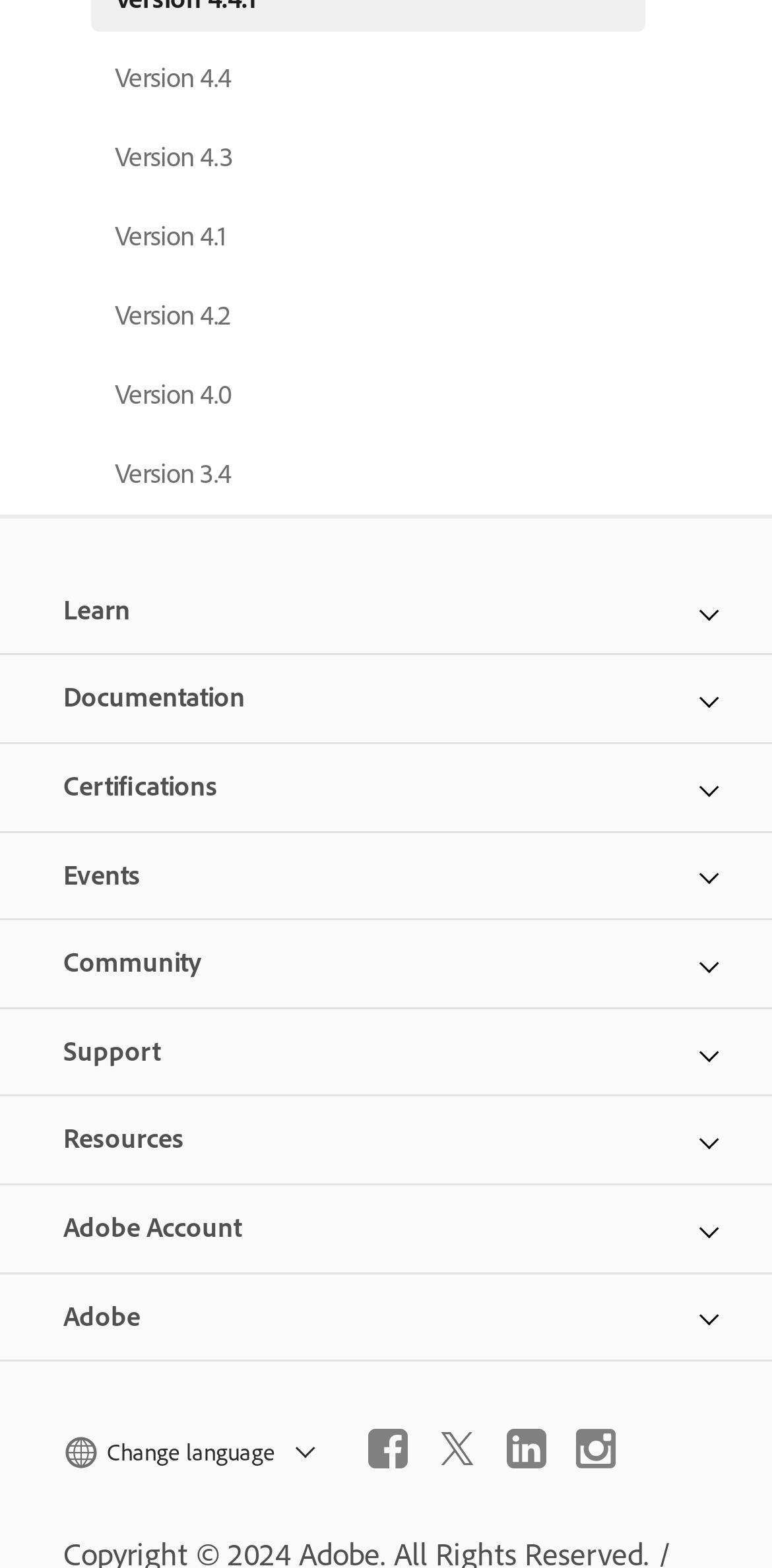Identify the bounding box coordinates of the element to click to follow this instruction: 'Select version 4.4'. Ensure the coordinates are four float values between 0 and 1, provided as [left, top, right, bottom].

[0.118, 0.03, 0.836, 0.07]